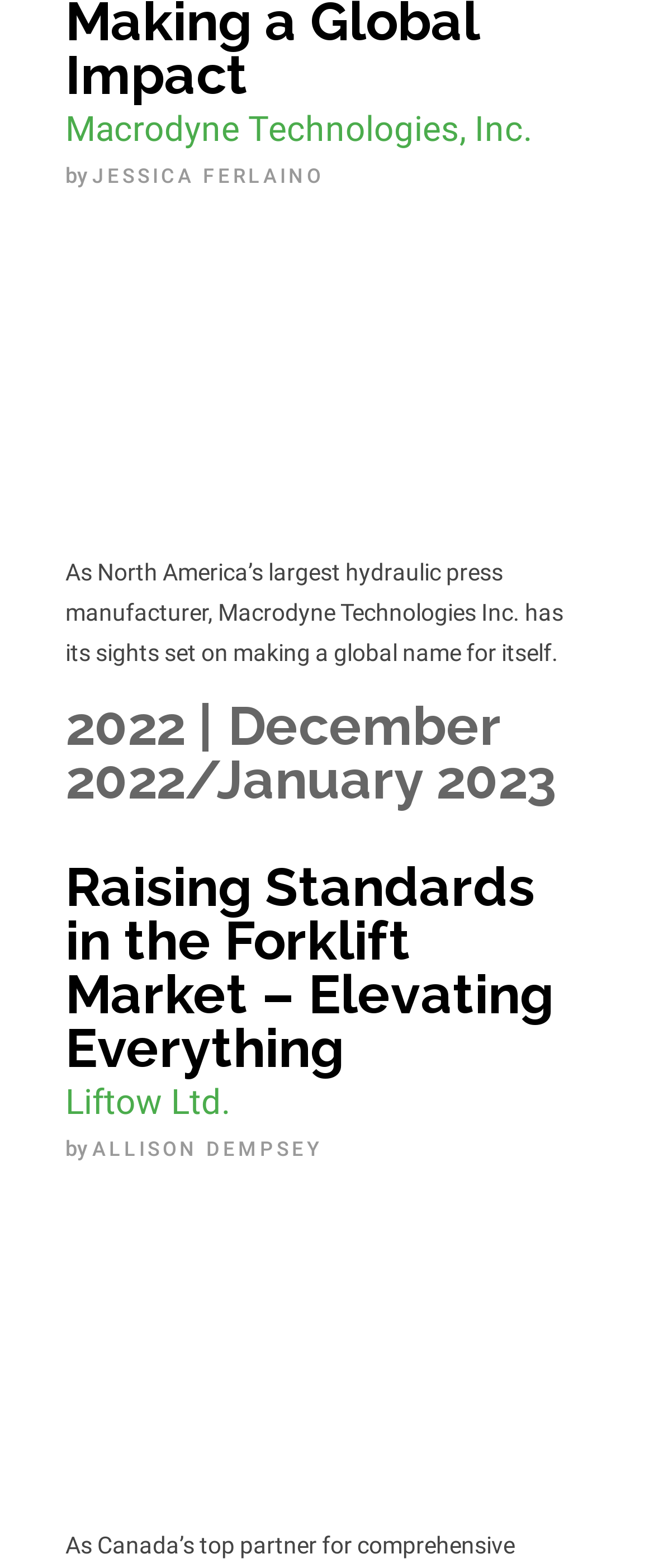What is the name of the company mentioned in the first article?
Can you provide a detailed and comprehensive answer to the question?

The first article has a link with the text '2022 | December 2022/January 2023Making a Global ImpactMacrodyne Technologies, Inc.' and an image with the same text. This suggests that the article is about Macrodyne Technologies, Inc. and its efforts to make a global impact.